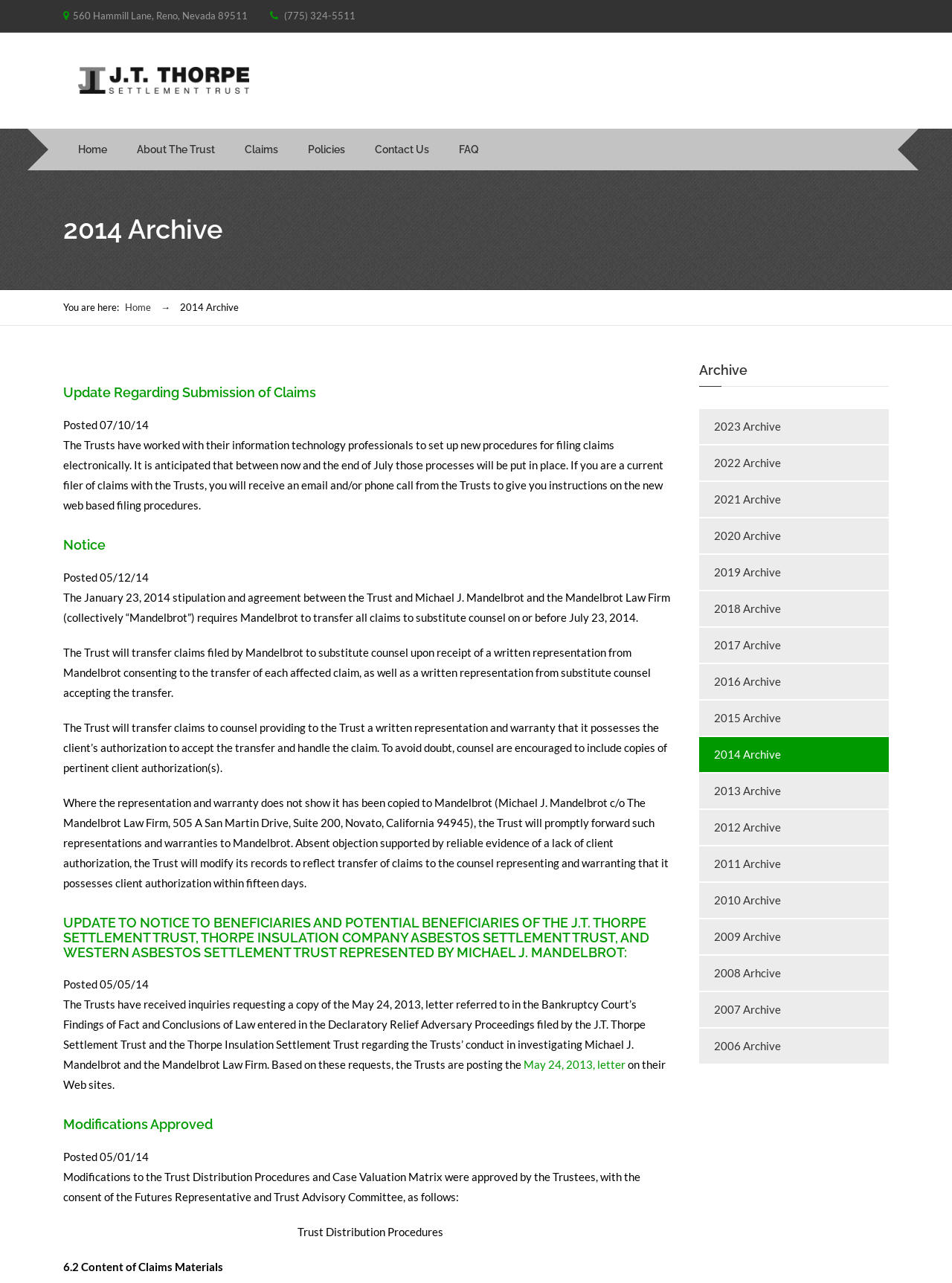Please mark the clickable region by giving the bounding box coordinates needed to complete this instruction: "Click on the 'May 24, 2013, letter' link".

[0.55, 0.825, 0.657, 0.835]